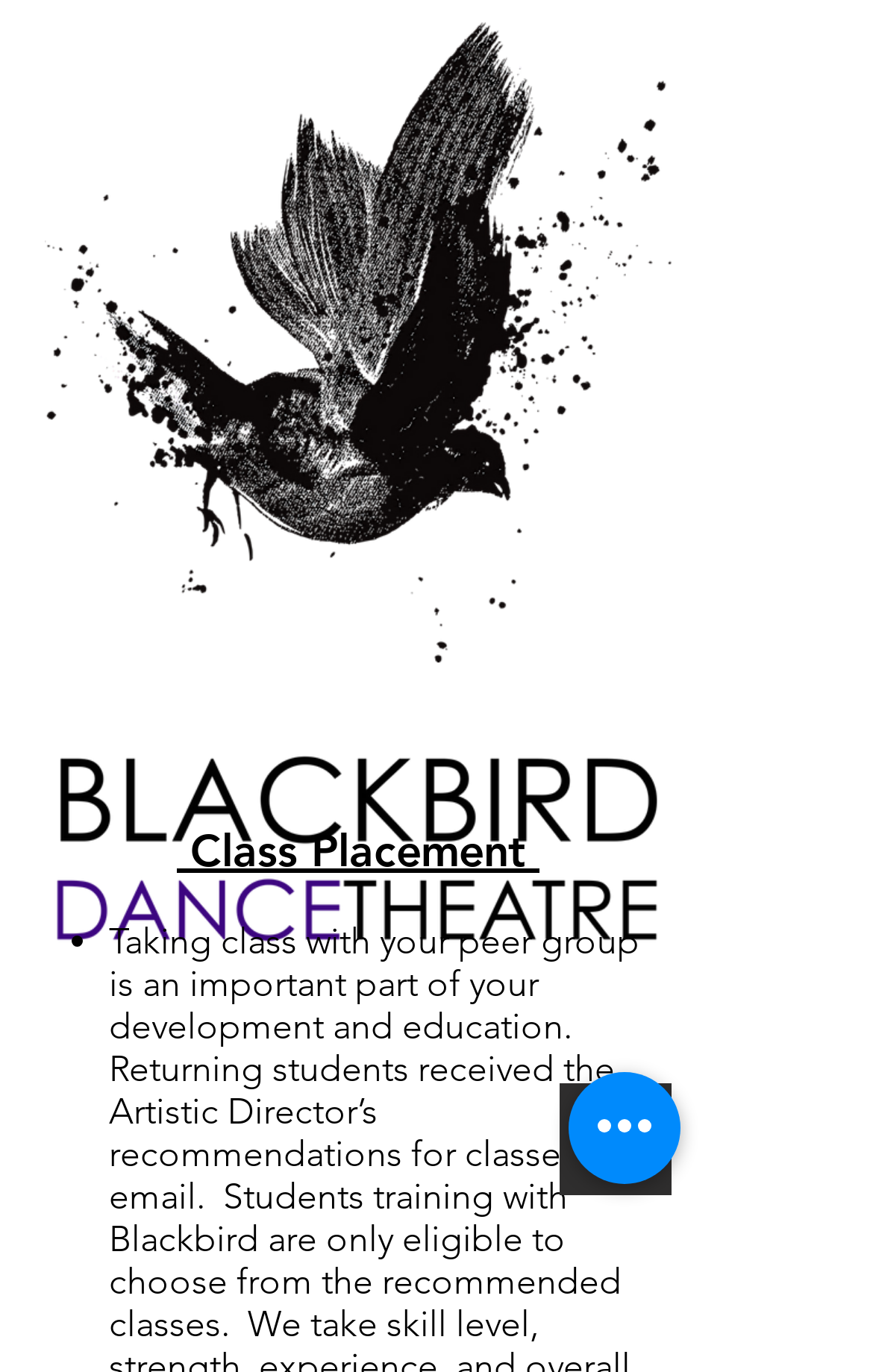Provide the bounding box coordinates of the HTML element described by the text: "Menu". The coordinates should be in the format [left, top, right, bottom] with values between 0 and 1.

None